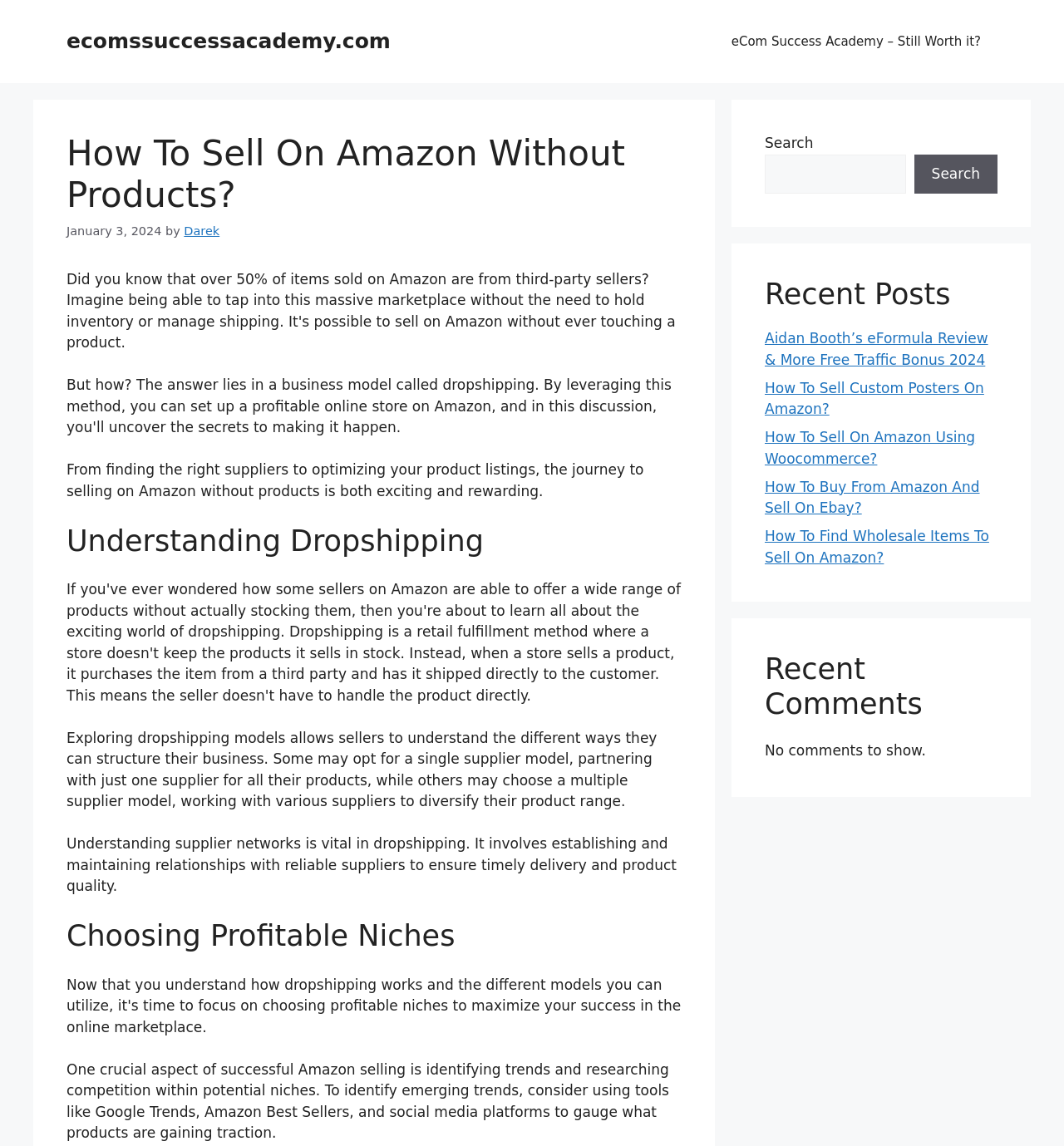Provide a one-word or brief phrase answer to the question:
What is the topic of the article?

Selling on Amazon without products